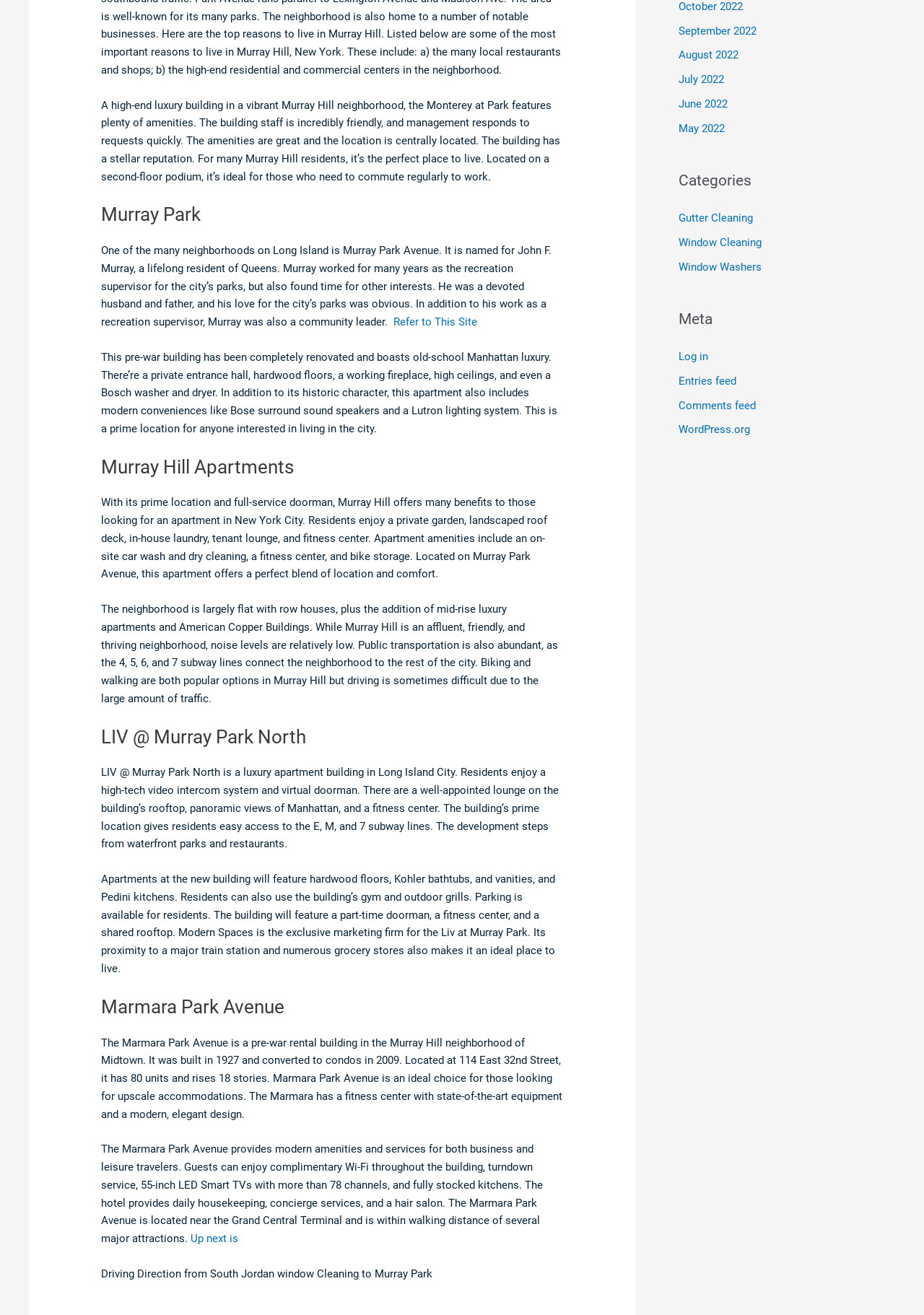Find the coordinates for the bounding box of the element with this description: "Google".

None